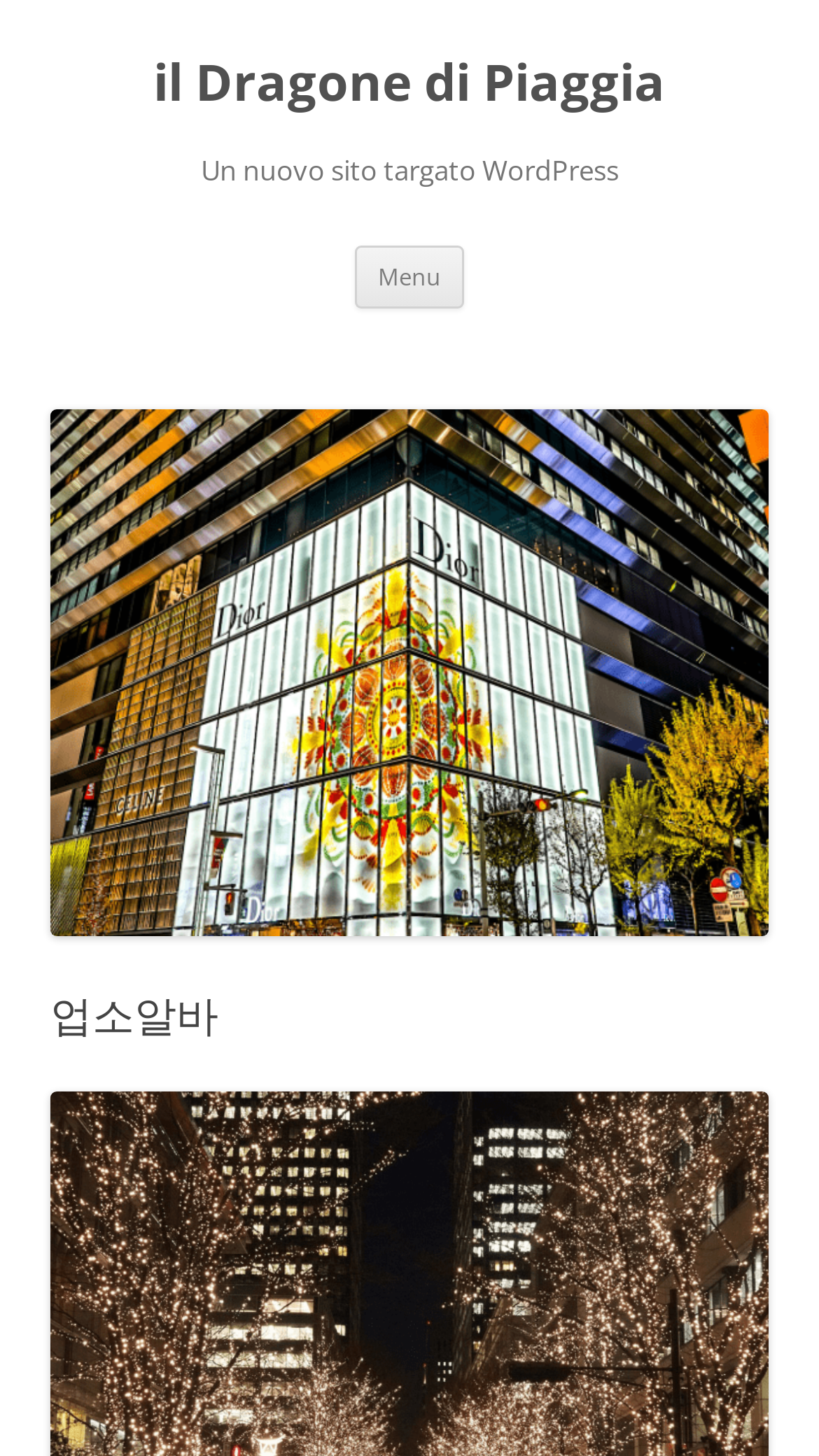Based on the element description: "Menu", identify the UI element and provide its bounding box coordinates. Use four float numbers between 0 and 1, [left, top, right, bottom].

[0.433, 0.168, 0.567, 0.211]